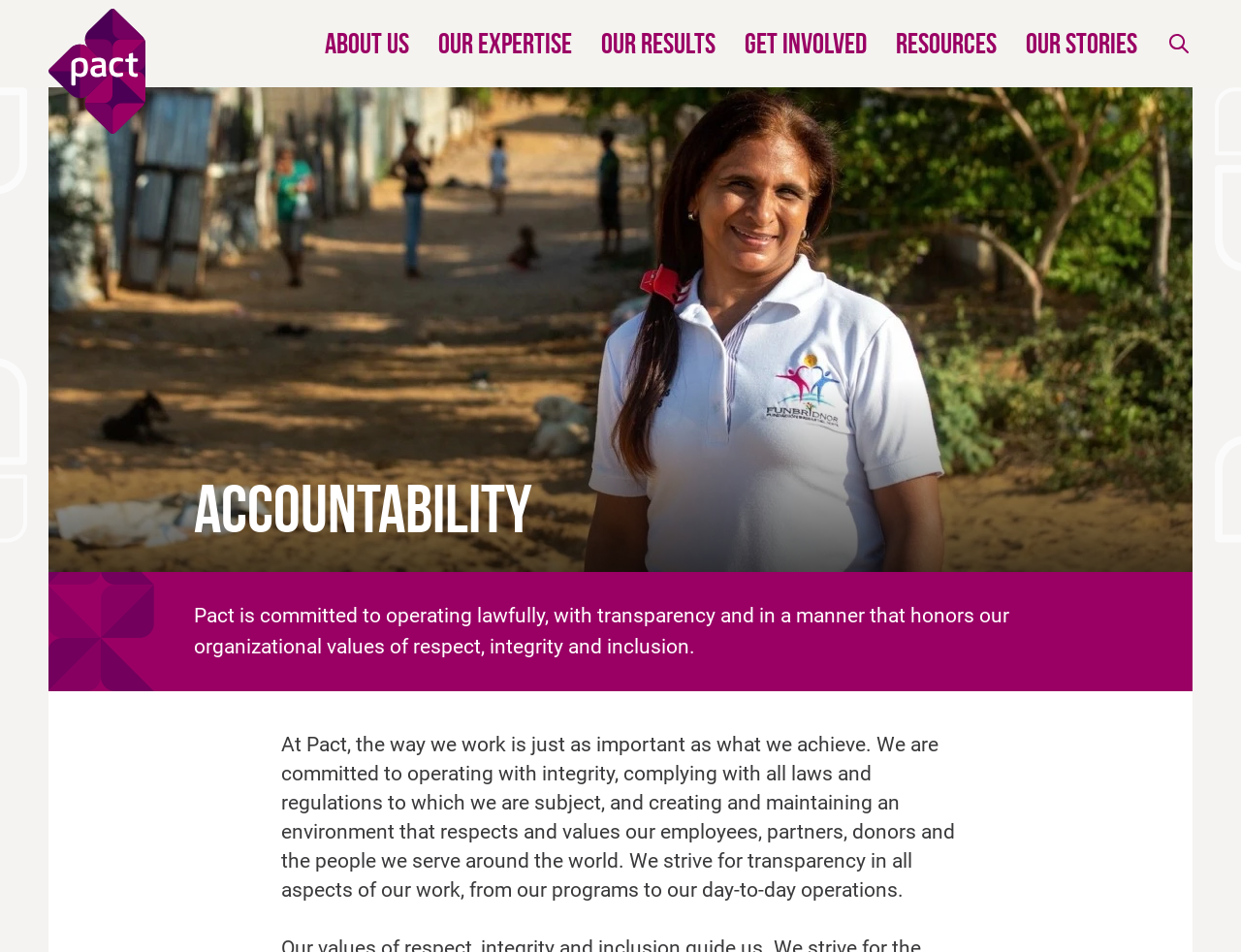Locate the bounding box coordinates of the element that needs to be clicked to carry out the instruction: "Learn about 'GLOBAL HEALTH'". The coordinates should be given as four float numbers ranging from 0 to 1, i.e., [left, top, right, bottom].

[0.352, 0.117, 0.566, 0.144]